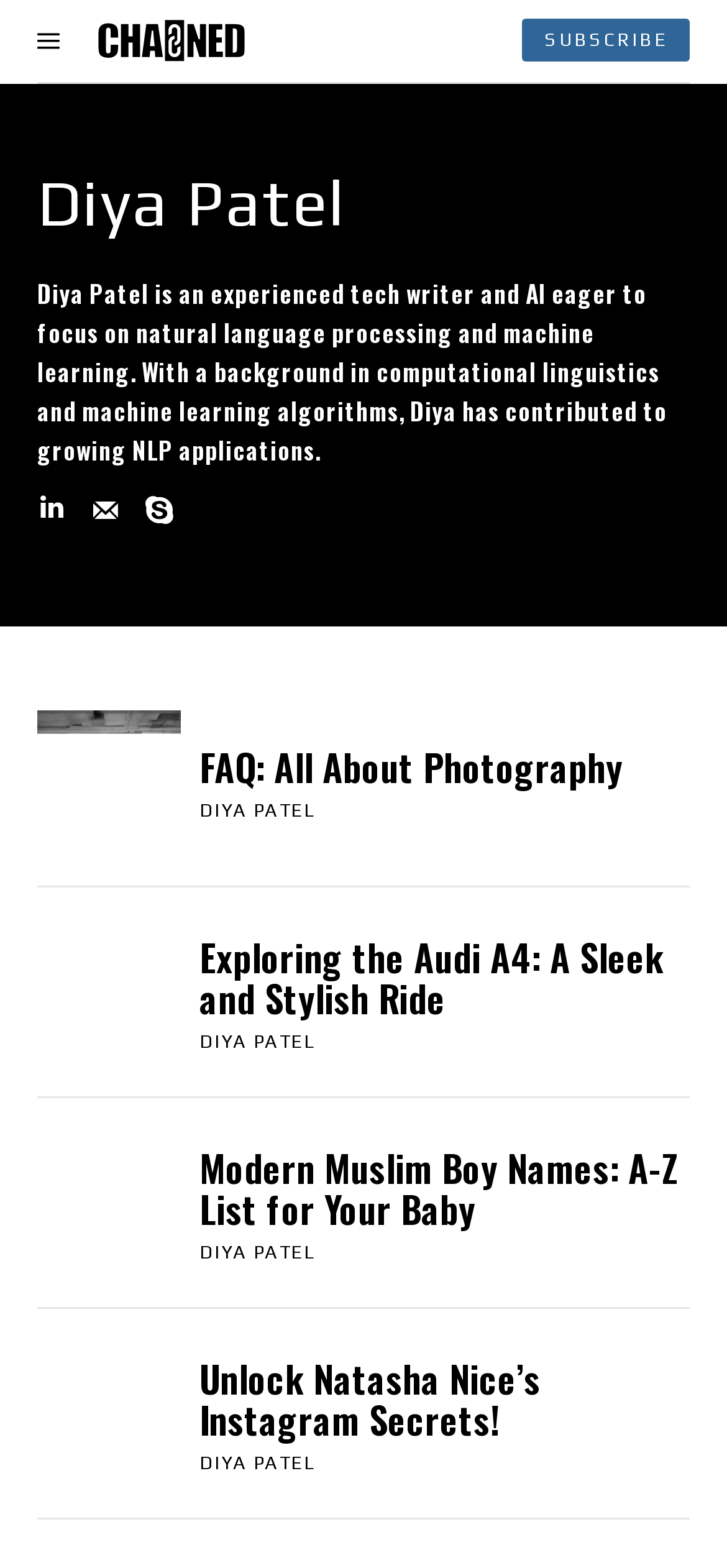Determine the bounding box coordinates of the clickable region to execute the instruction: "Click the subscribe button". The coordinates should be four float numbers between 0 and 1, denoted as [left, top, right, bottom].

[0.718, 0.012, 0.949, 0.039]